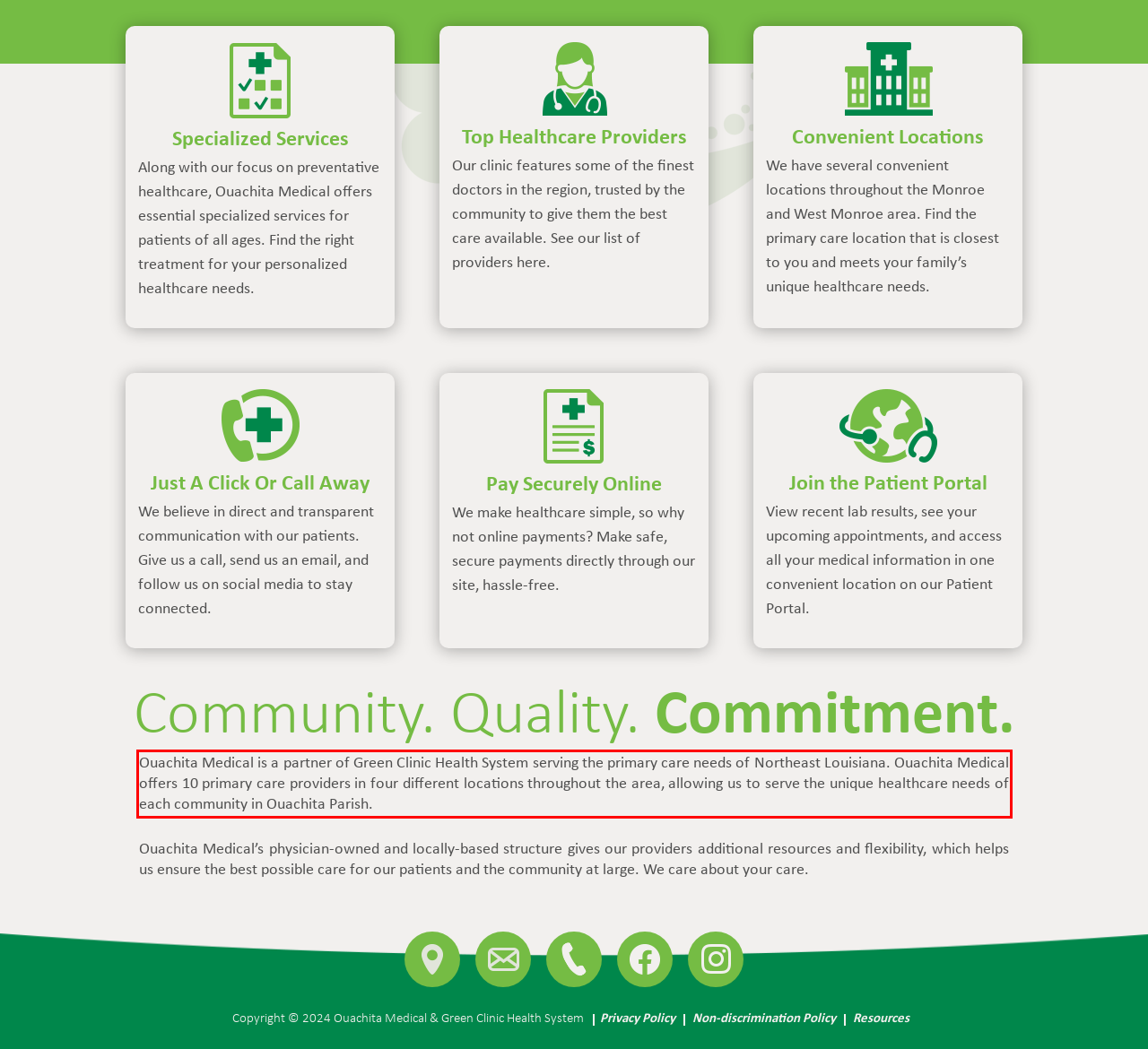Review the screenshot of the webpage and recognize the text inside the red rectangle bounding box. Provide the extracted text content.

Ouachita Medical is a partner of Green Clinic Health System serving the primary care needs of Northeast Louisiana. Ouachita Medical offers 10 primary care providers in four different locations throughout the area, allowing us to serve the unique healthcare needs of each community in Ouachita Parish.